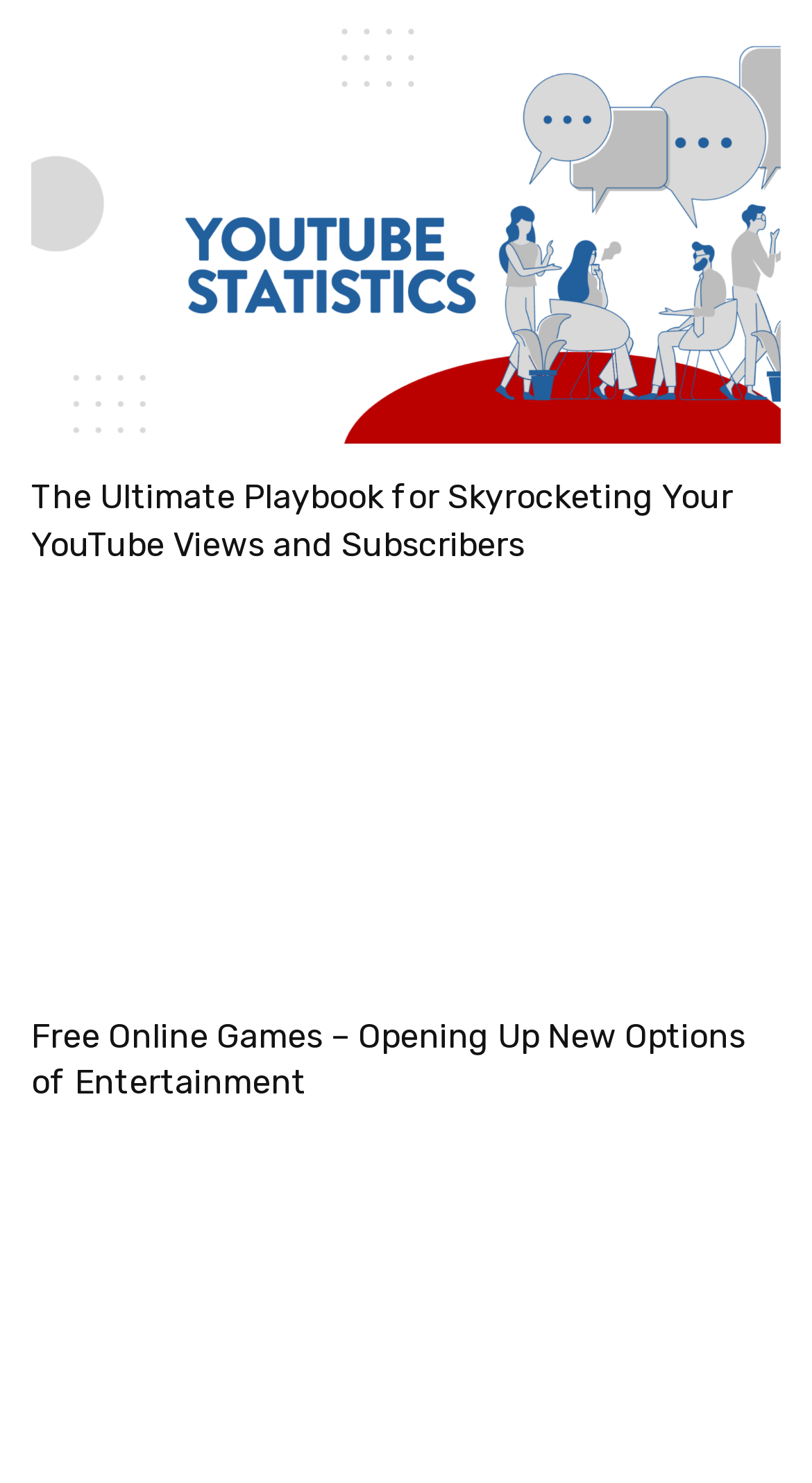What is the topic of the last link?
Please give a detailed and thorough answer to the question, covering all relevant points.

The last link on the webpage has the text 'Cheapest painting services', which suggests that the topic of this link is related to affordable painting services.